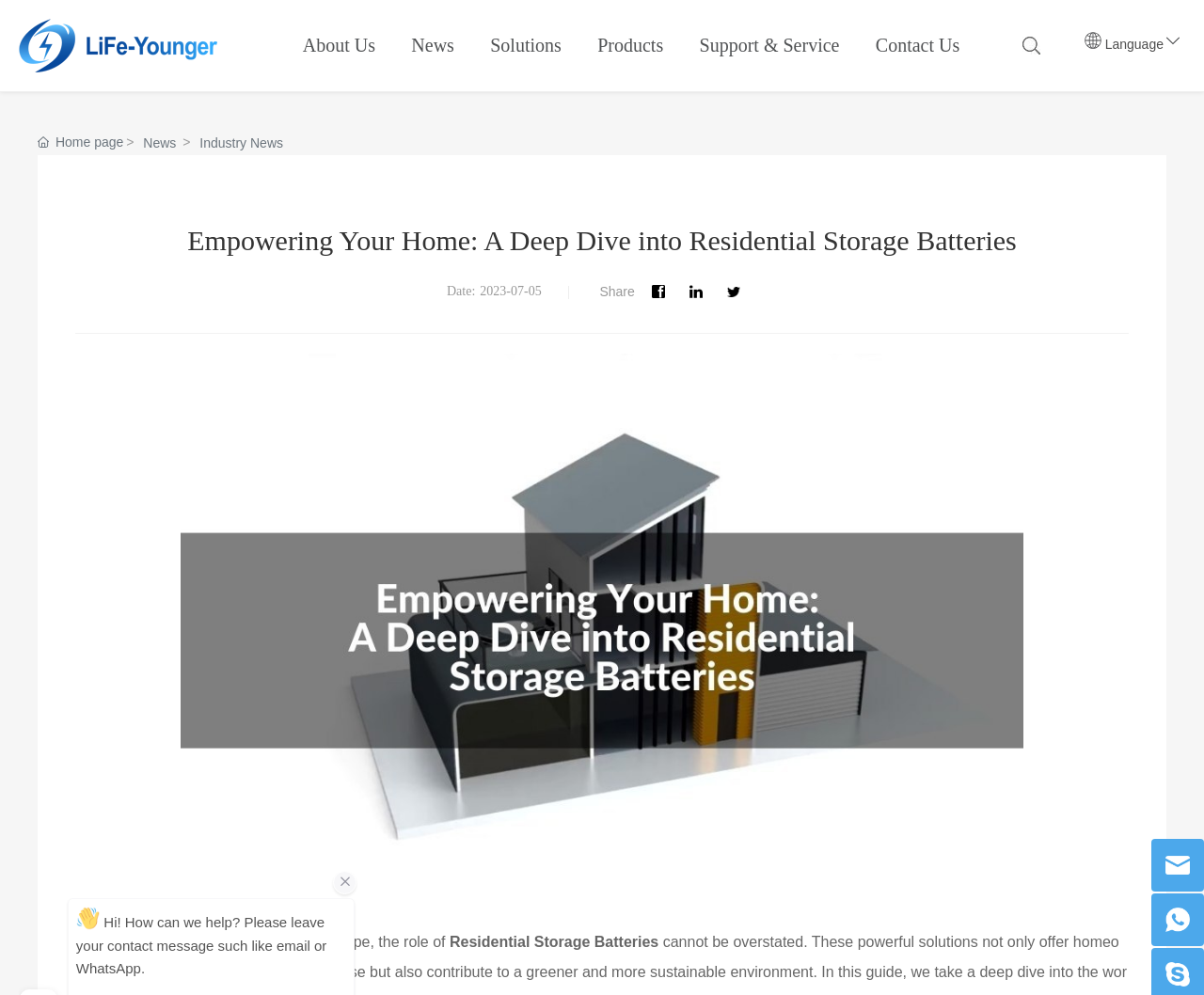Determine the bounding box coordinates for the region that must be clicked to execute the following instruction: "Share the article on Facebook".

[0.535, 0.271, 0.558, 0.316]